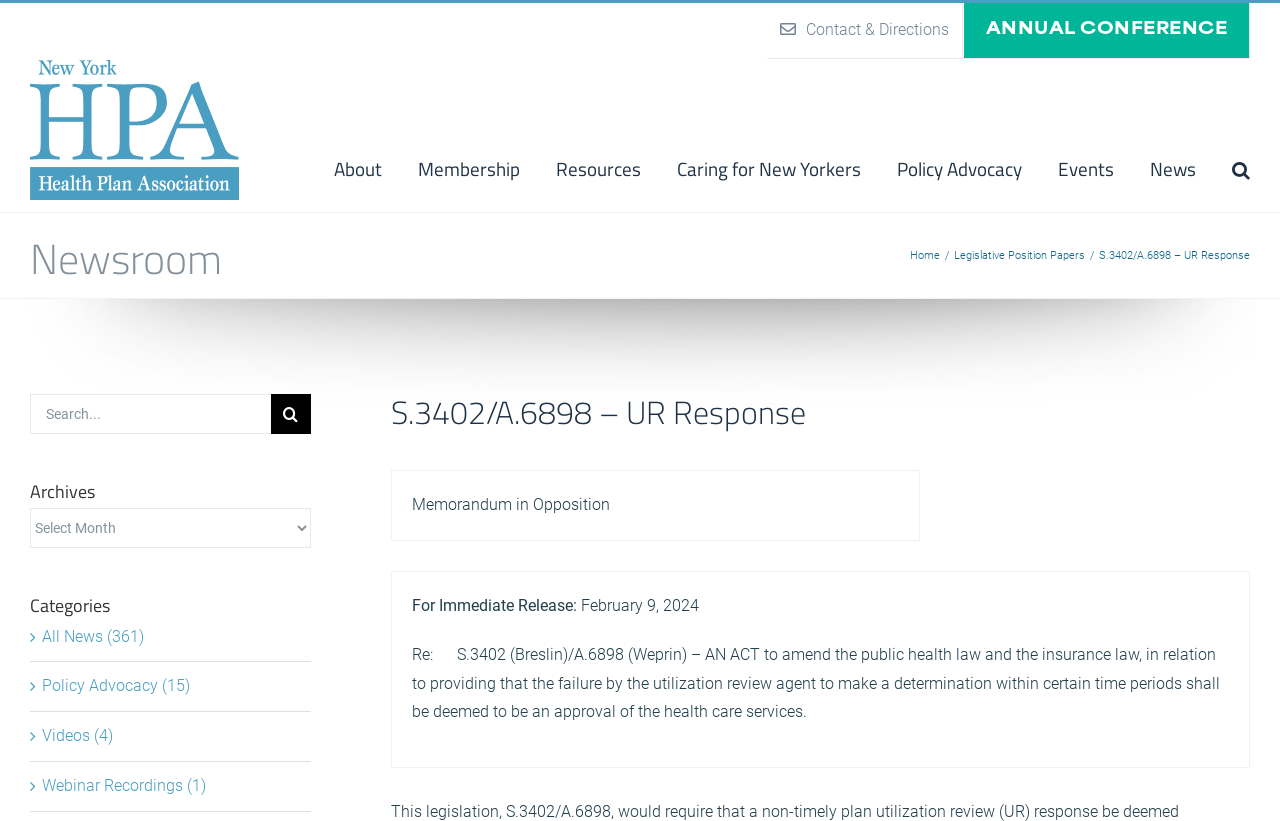Determine the bounding box coordinates of the region that needs to be clicked to achieve the task: "Click on the 'Policy Advocacy' menu".

[0.701, 0.155, 0.798, 0.257]